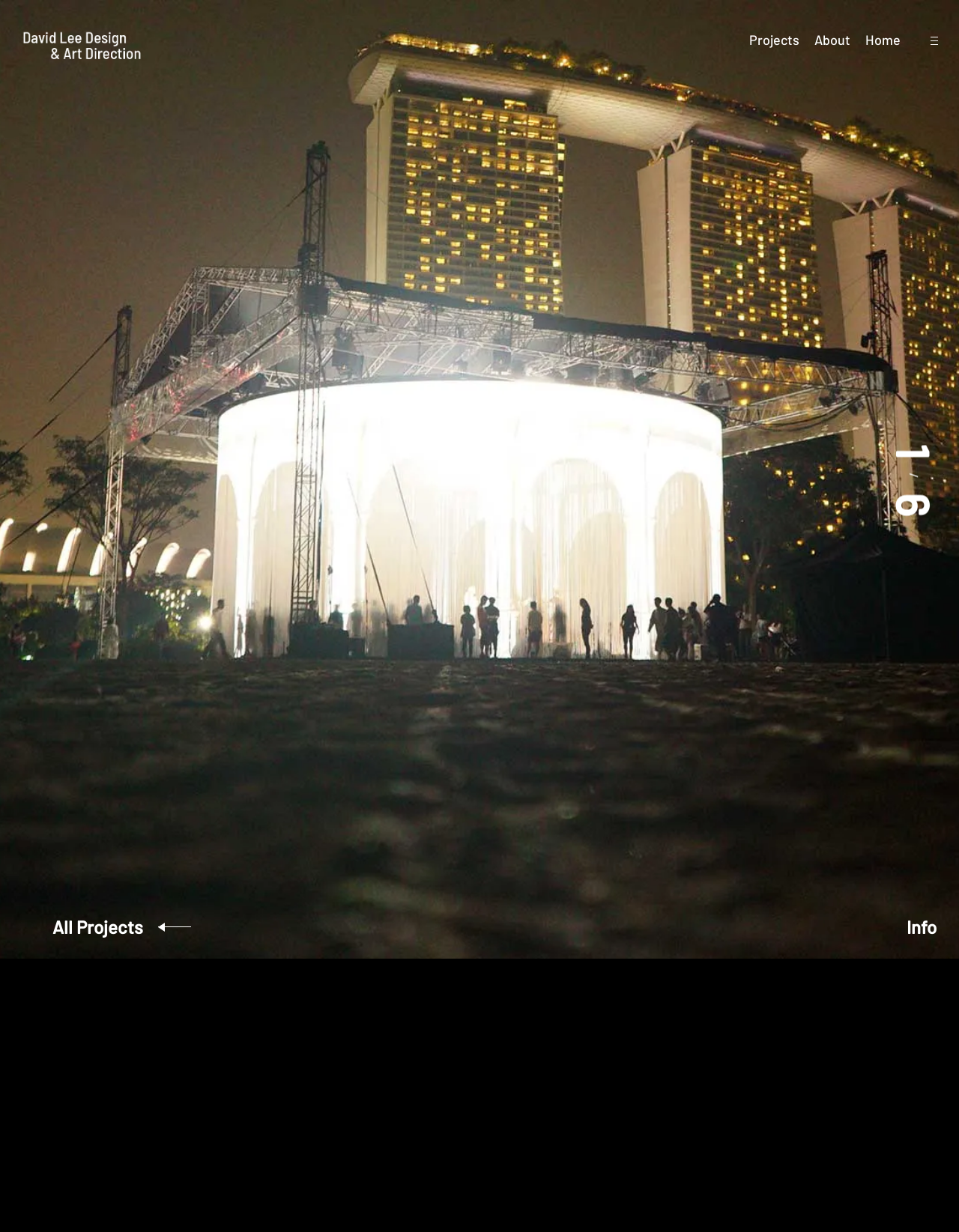Identify the bounding box coordinates of the section to be clicked to complete the task described by the following instruction: "go to home page". The coordinates should be four float numbers between 0 and 1, formatted as [left, top, right, bottom].

[0.902, 0.024, 0.939, 0.041]